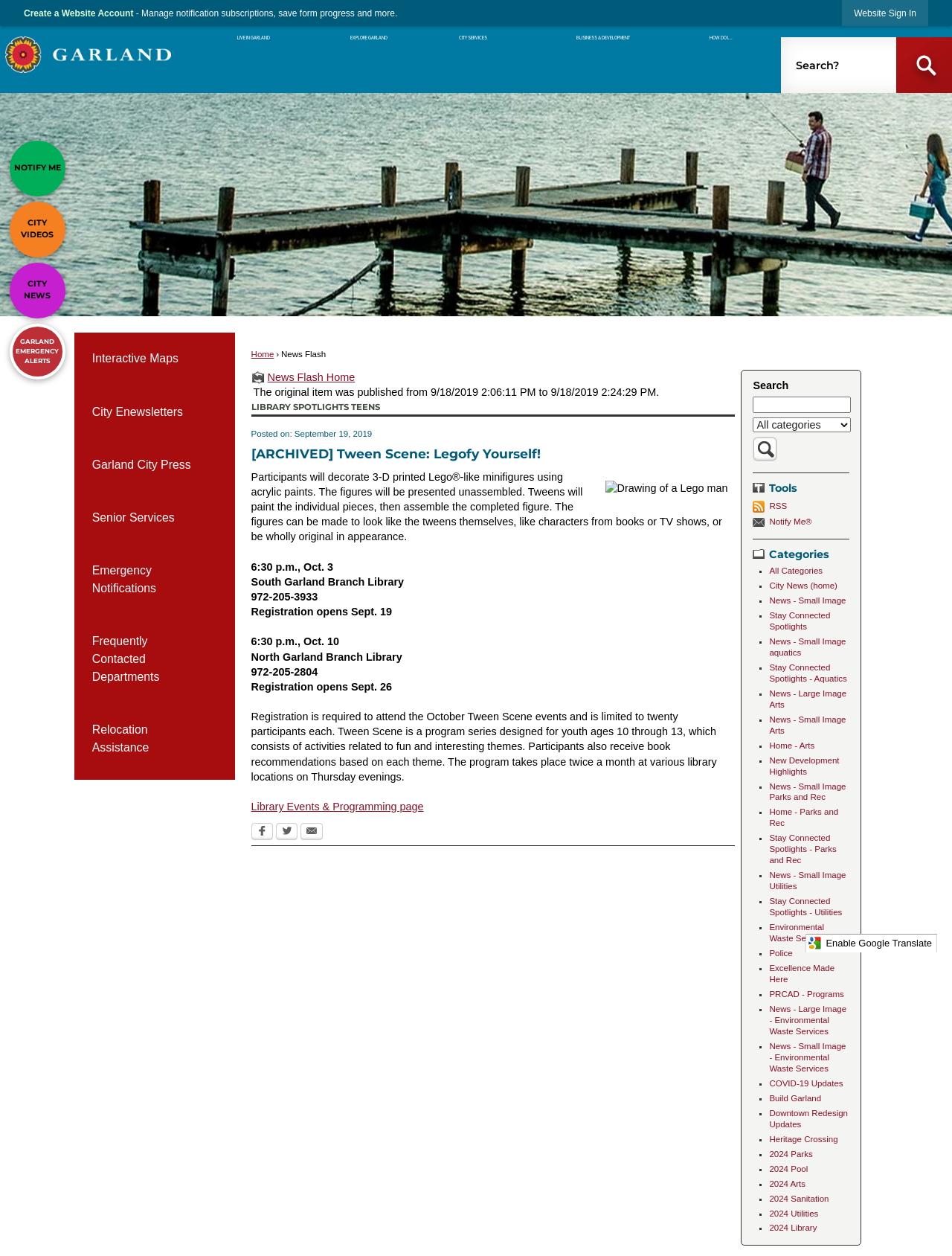Find and indicate the bounding box coordinates of the region you should select to follow the given instruction: "Get in touch with us".

None